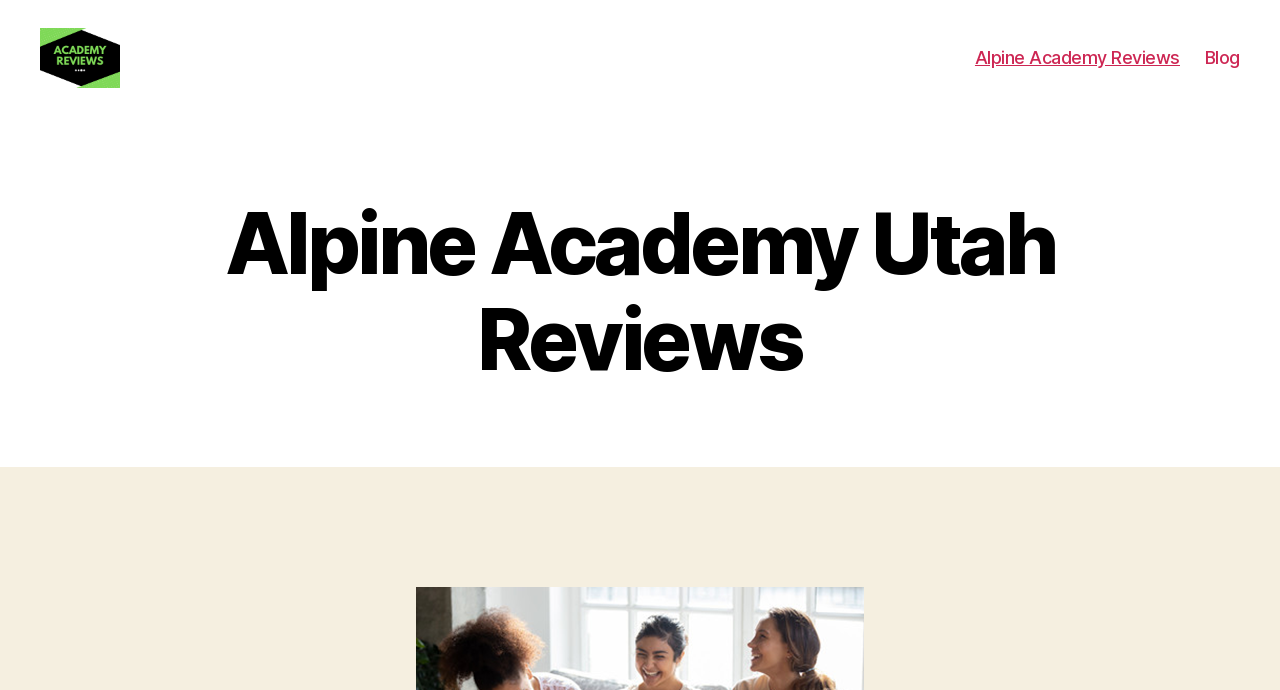Answer the question with a brief word or phrase:
What is the orientation of the navigation menu?

Horizontal